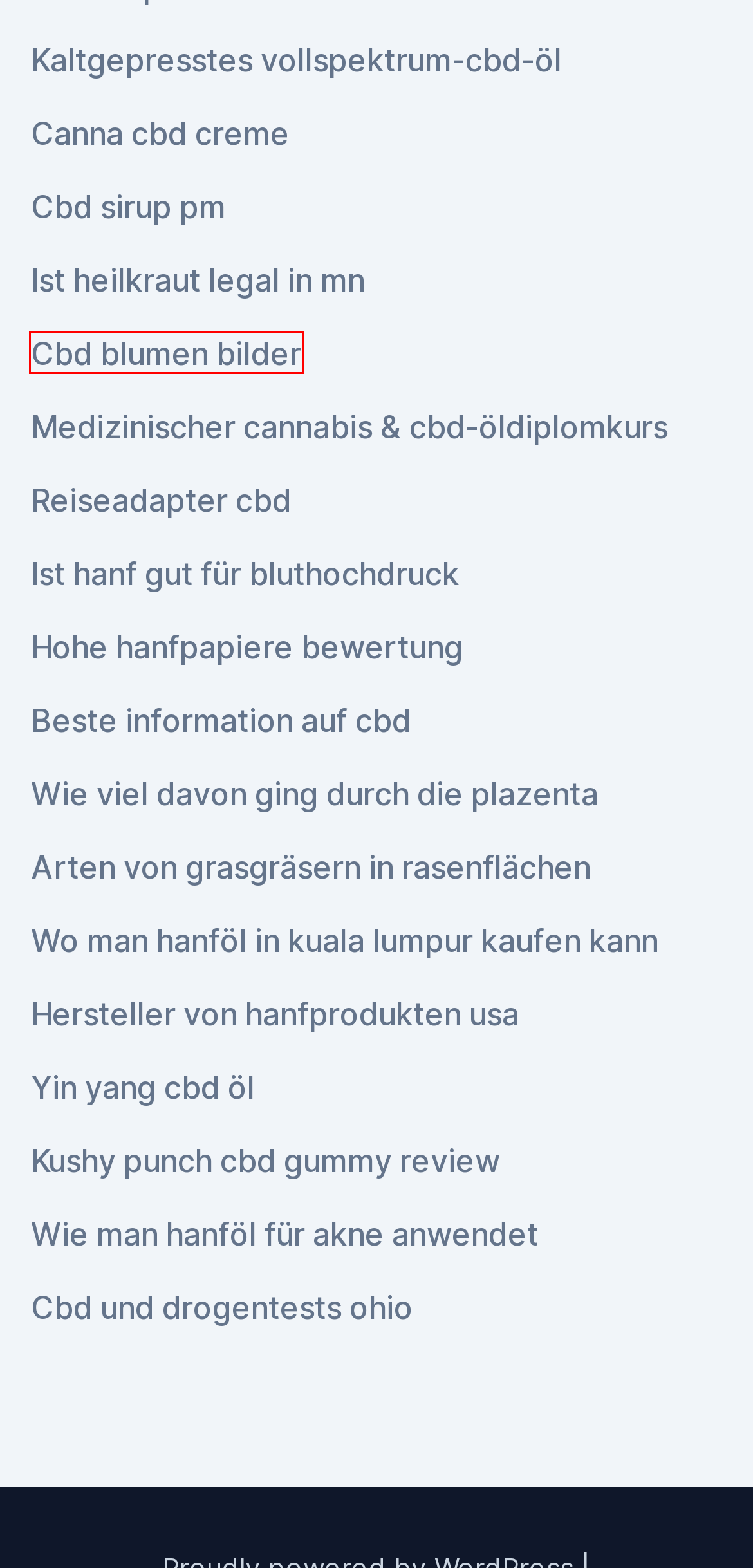You have a screenshot of a webpage with a red bounding box around a UI element. Determine which webpage description best matches the new webpage that results from clicking the element in the bounding box. Here are the candidates:
A. Arten von grasgräsern in rasenflächen
B. Ist hanf gut für bluthochdruck
C. Reiseadapter cbd
D. Cbd blumen bilder
E. Yin yang cbd öl
F. Kushy punch cbd gummy review
G. Cbd sirup pm
H. Hersteller von hanfprodukten usa

D